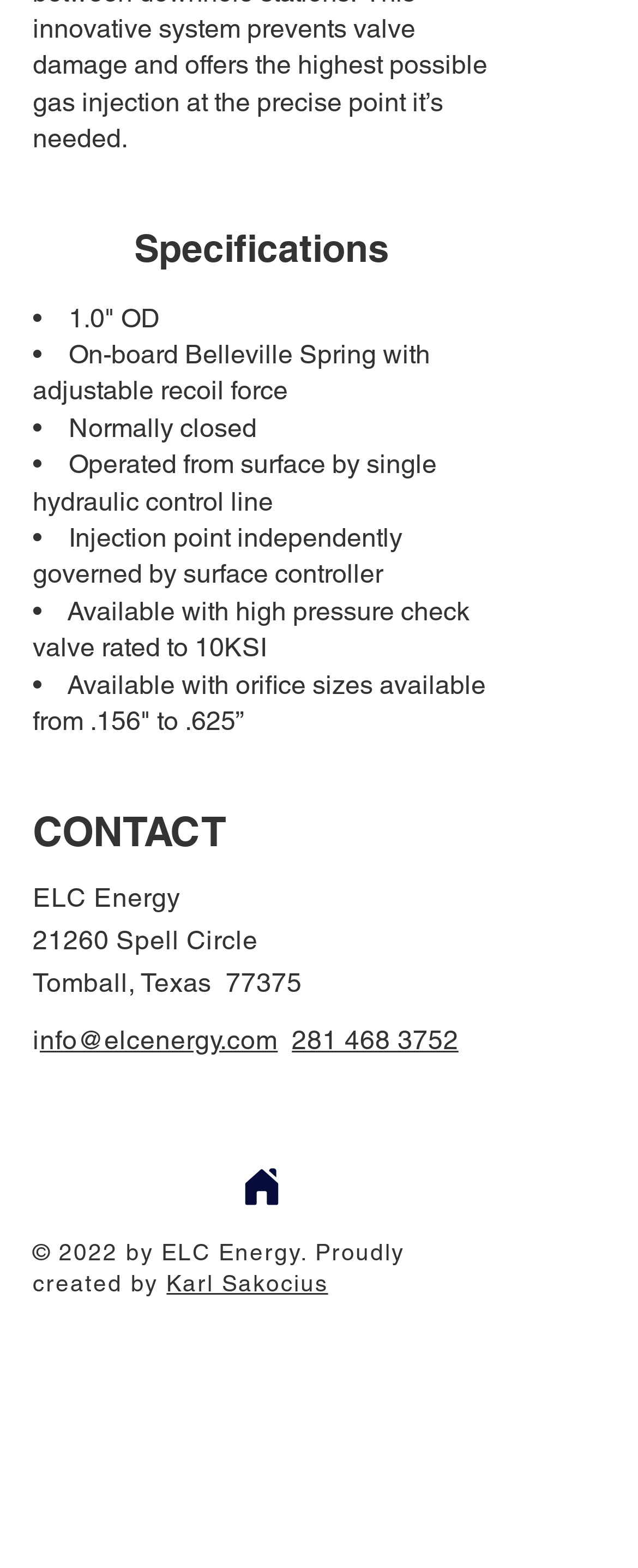Respond to the question below with a single word or phrase:
What is the company name mentioned in the contact section?

ELC Energy